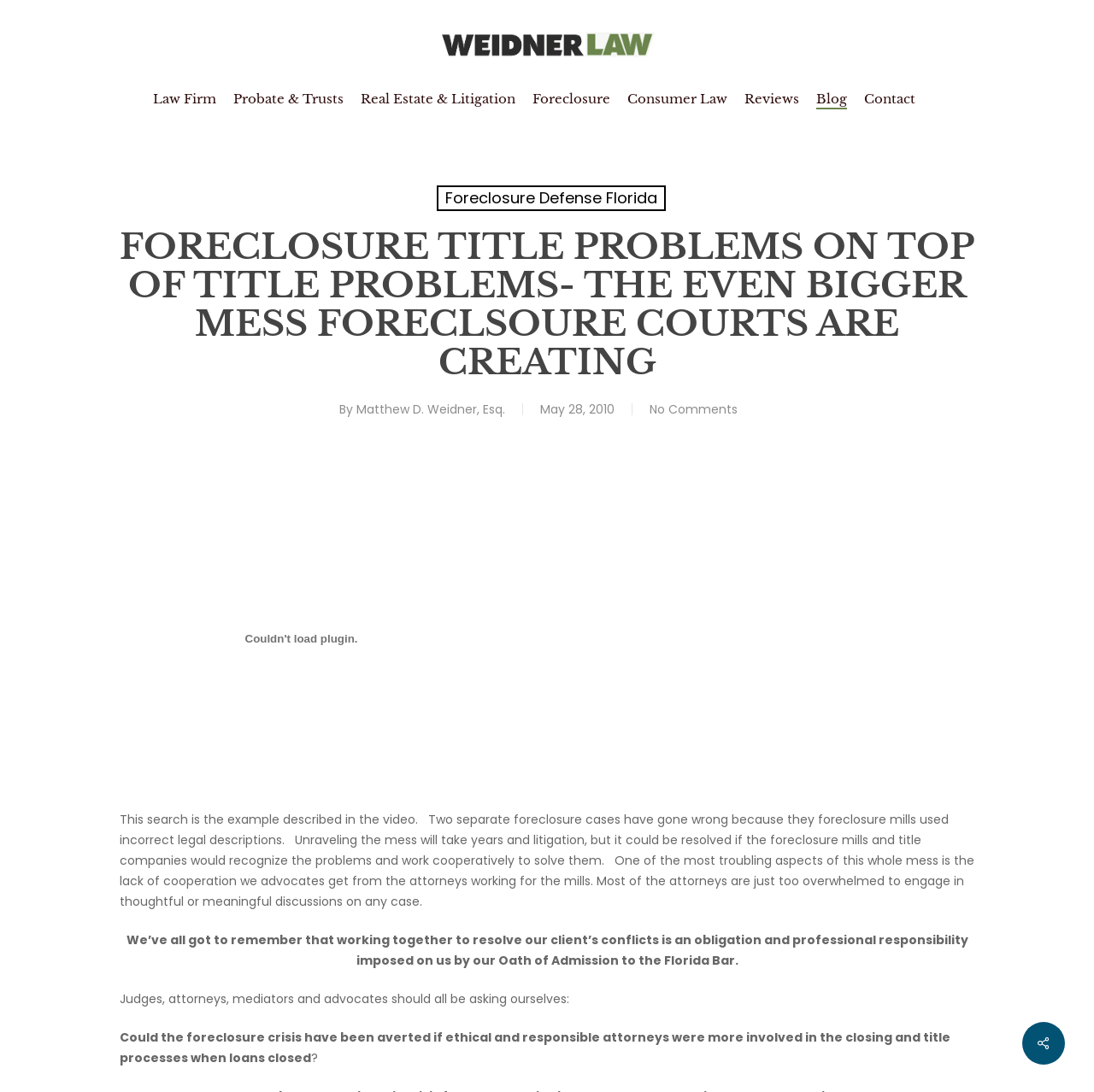Please specify the bounding box coordinates of the clickable region to carry out the following instruction: "search on the website". The coordinates should be four float numbers between 0 and 1, in the format [left, top, right, bottom].

None